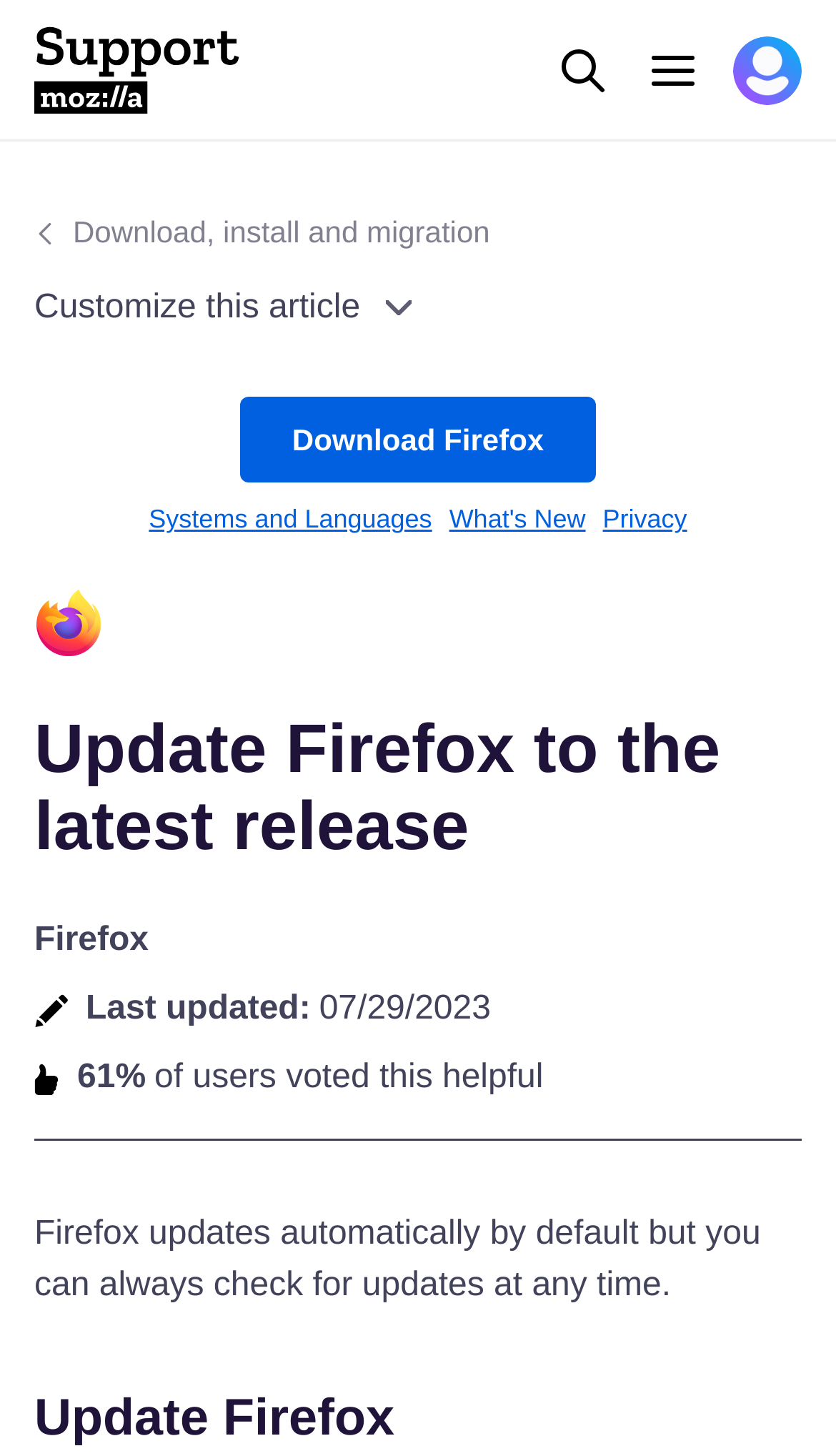Show the bounding box coordinates for the element that needs to be clicked to execute the following instruction: "Click the Mozilla Support Logo". Provide the coordinates in the form of four float numbers between 0 and 1, i.e., [left, top, right, bottom].

[0.041, 0.018, 0.287, 0.078]